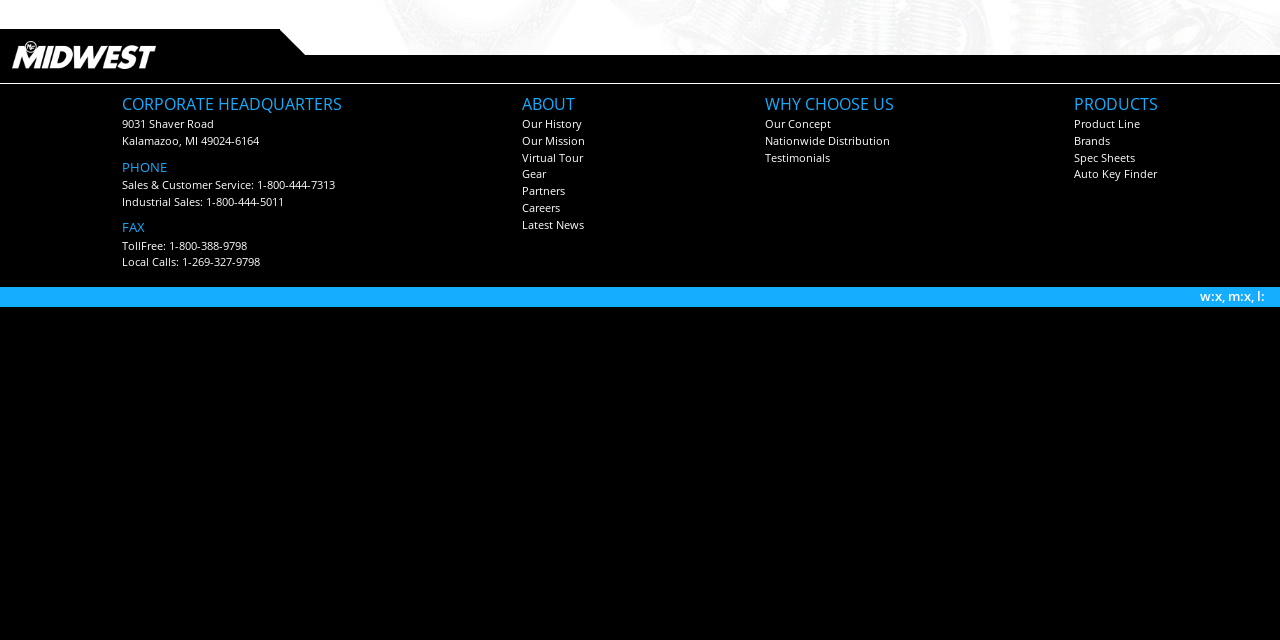Provide the bounding box coordinates of the HTML element this sentence describes: "Latest News". The bounding box coordinates consist of four float numbers between 0 and 1, i.e., [left, top, right, bottom].

[0.408, 0.339, 0.456, 0.362]